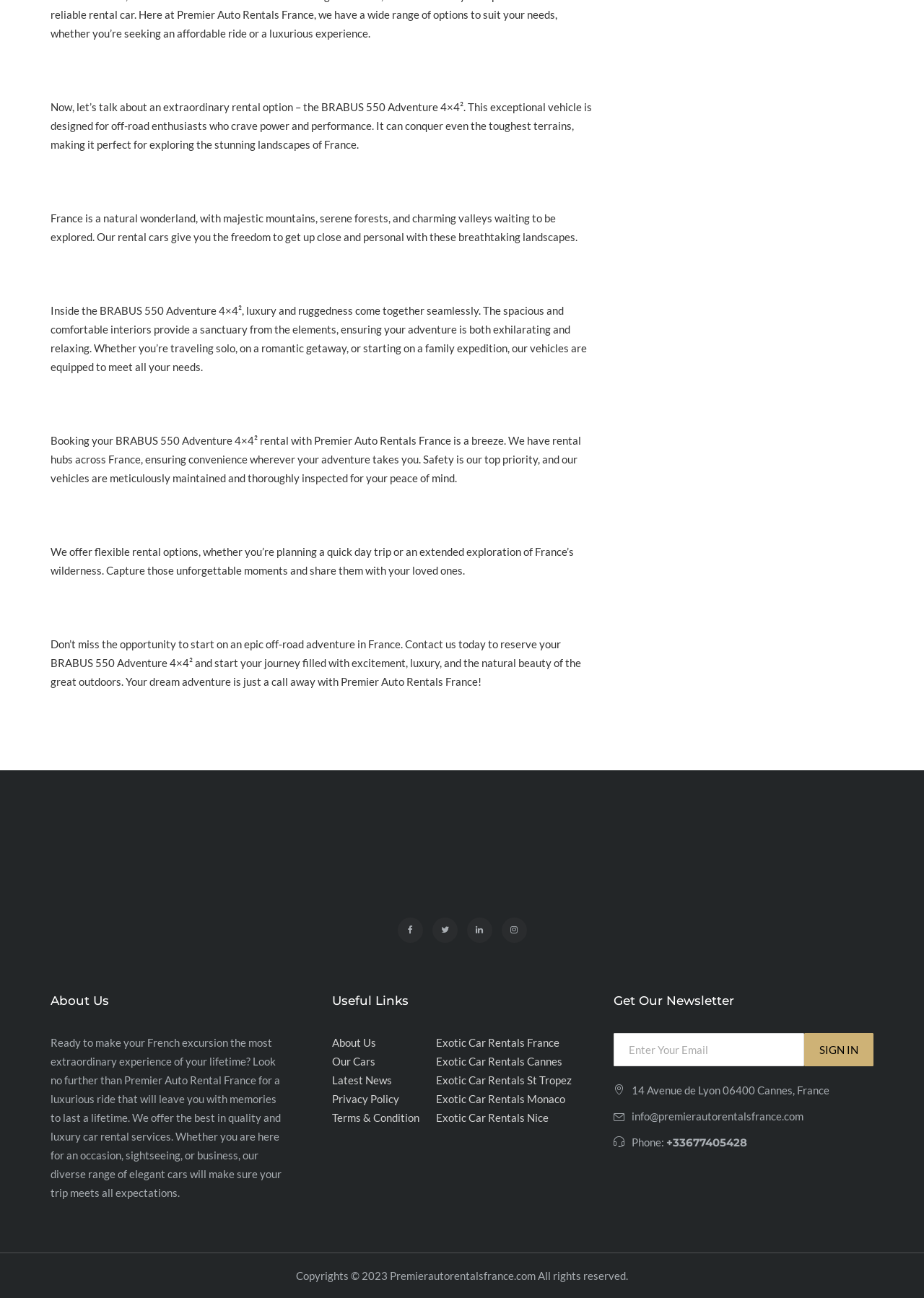Provide your answer in one word or a succinct phrase for the question: 
What is the phone number of the company?

+33677405428